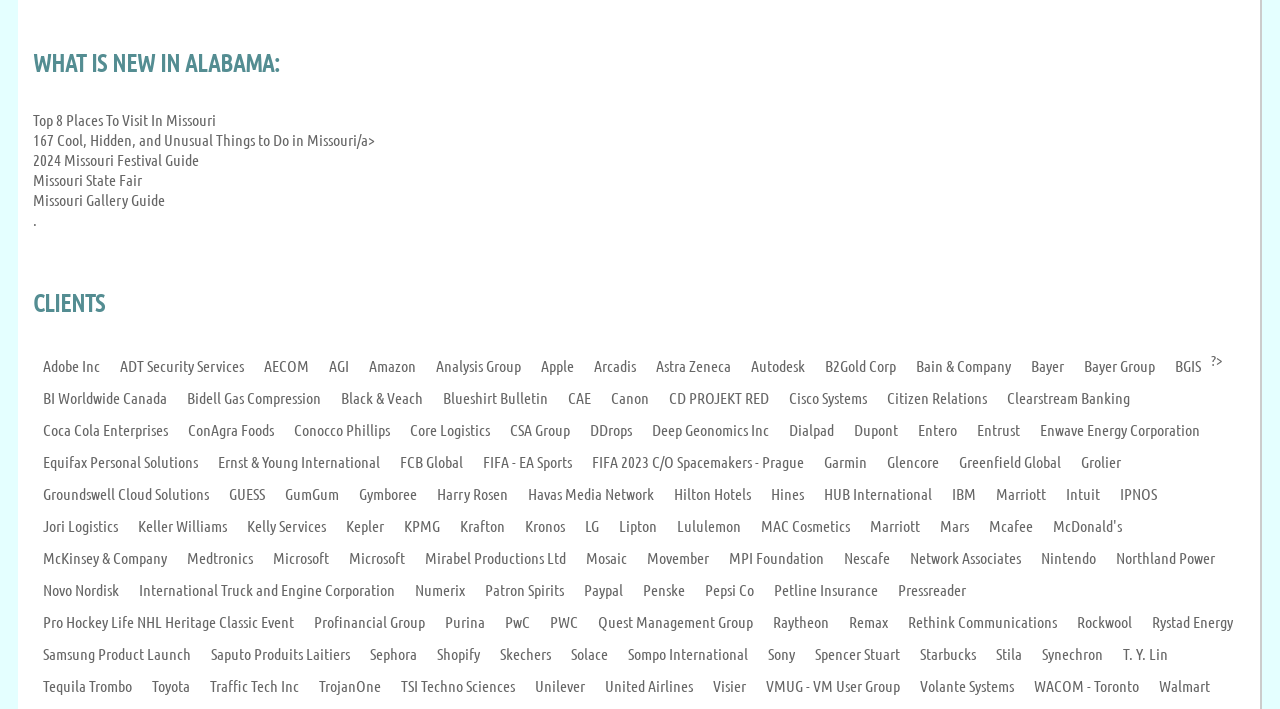Extract the bounding box coordinates for the described element: "Women in STEM Scholarship Opportunities". The coordinates should be represented as four float numbers between 0 and 1: [left, top, right, bottom].

None